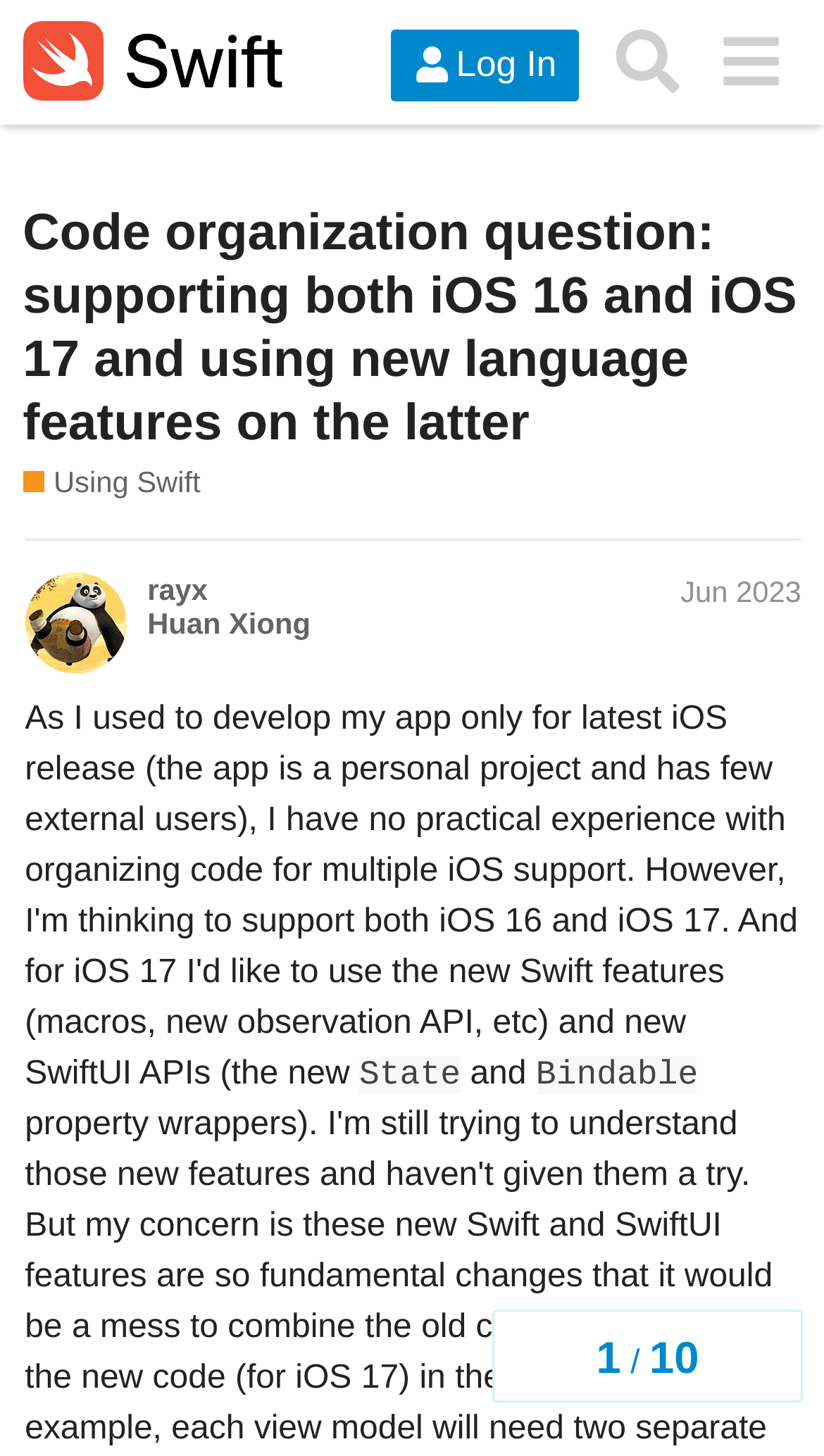Given the element description Jun 2023, specify the bounding box coordinates of the corresponding UI element in the format (top-left x, top-left y, bottom-right x, bottom-right y). All values must be between 0 and 1.

[0.826, 0.394, 0.973, 0.417]